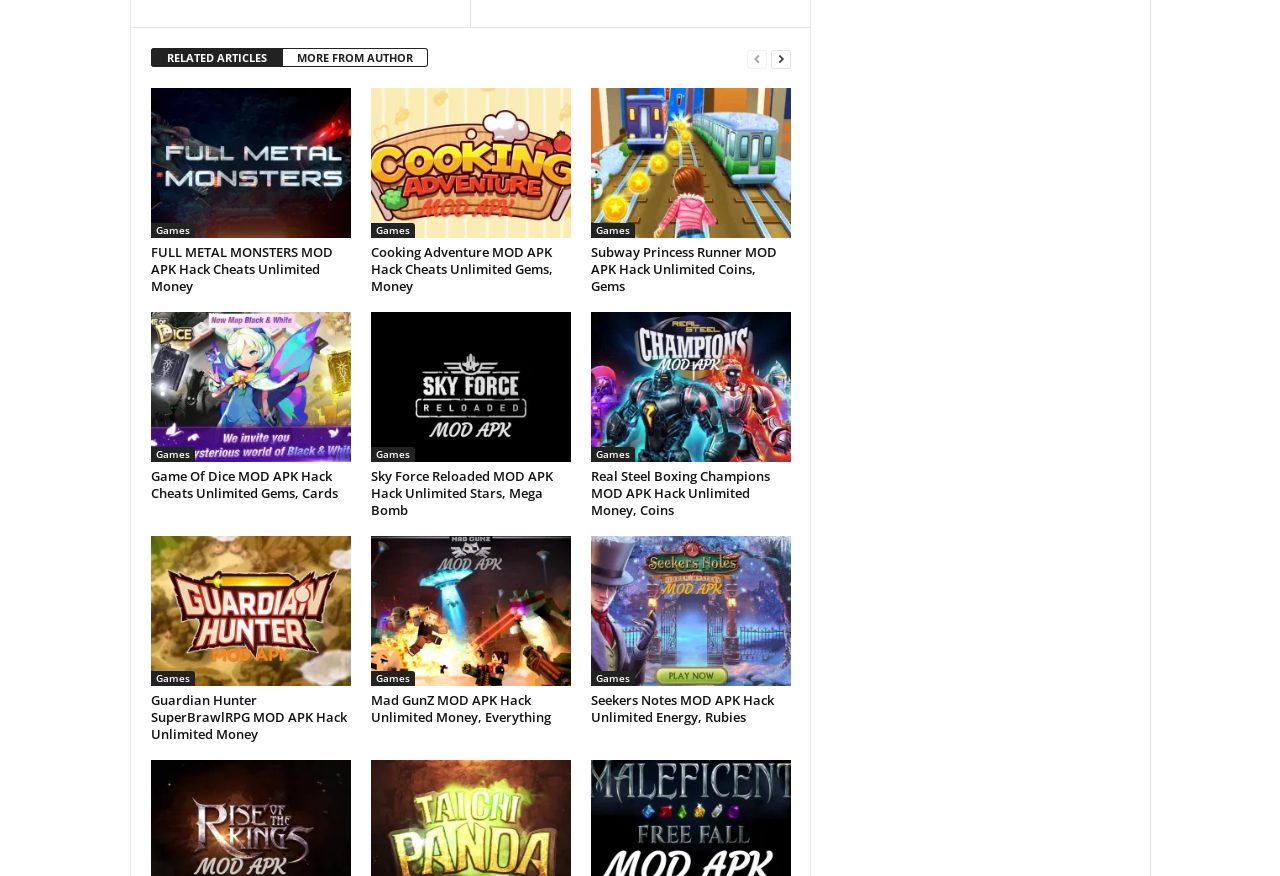With reference to the screenshot, provide a detailed response to the question below:
How are the games organized on the webpage?

The games are listed on the webpage with their corresponding images, and each game has a heading and a link to its MOD APK file.